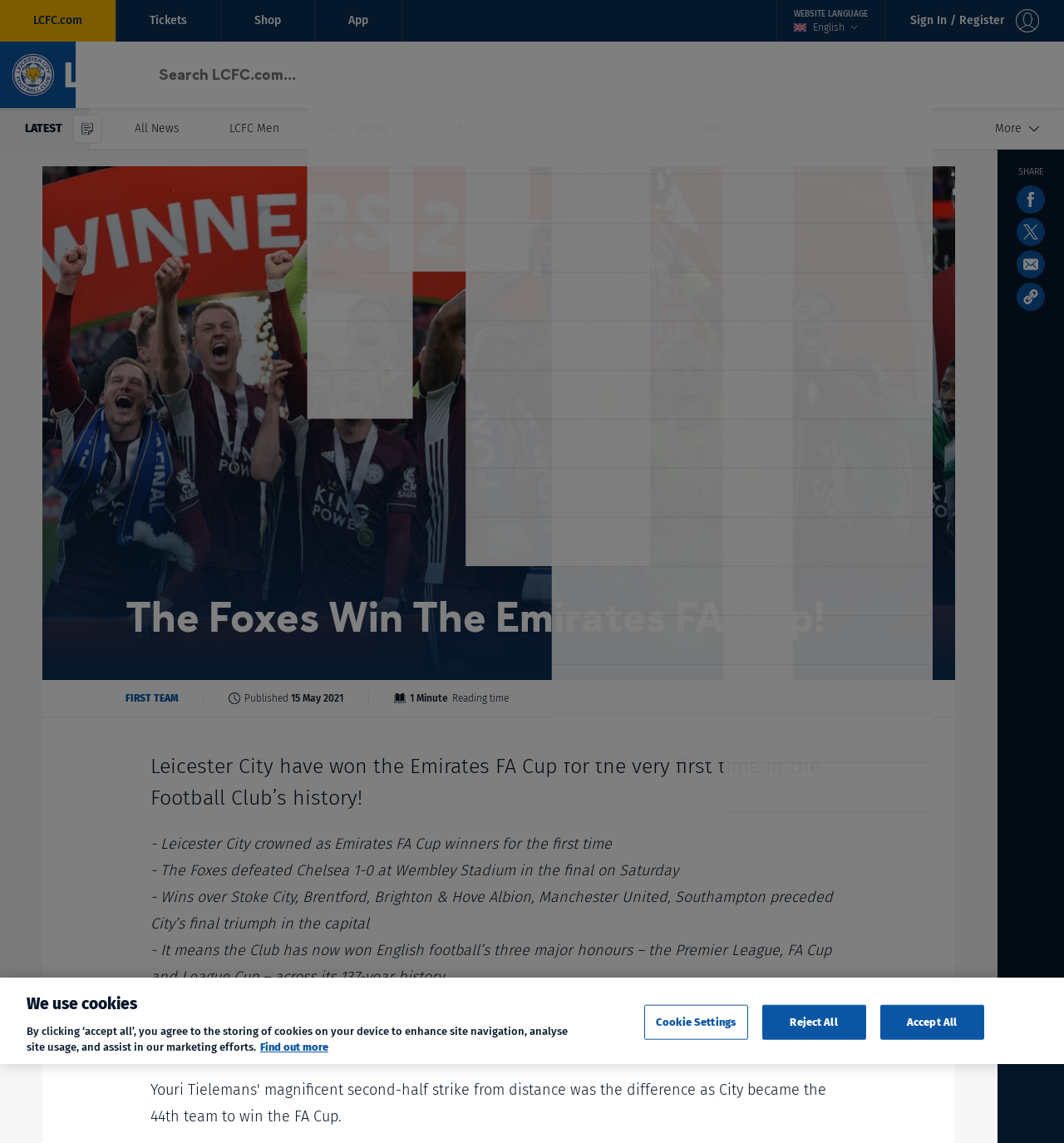What is the text of the button next to the 'Sign In / Register' link?
Observe the image and answer the question with a one-word or short phrase response.

WEBSITE LANGUAGE English